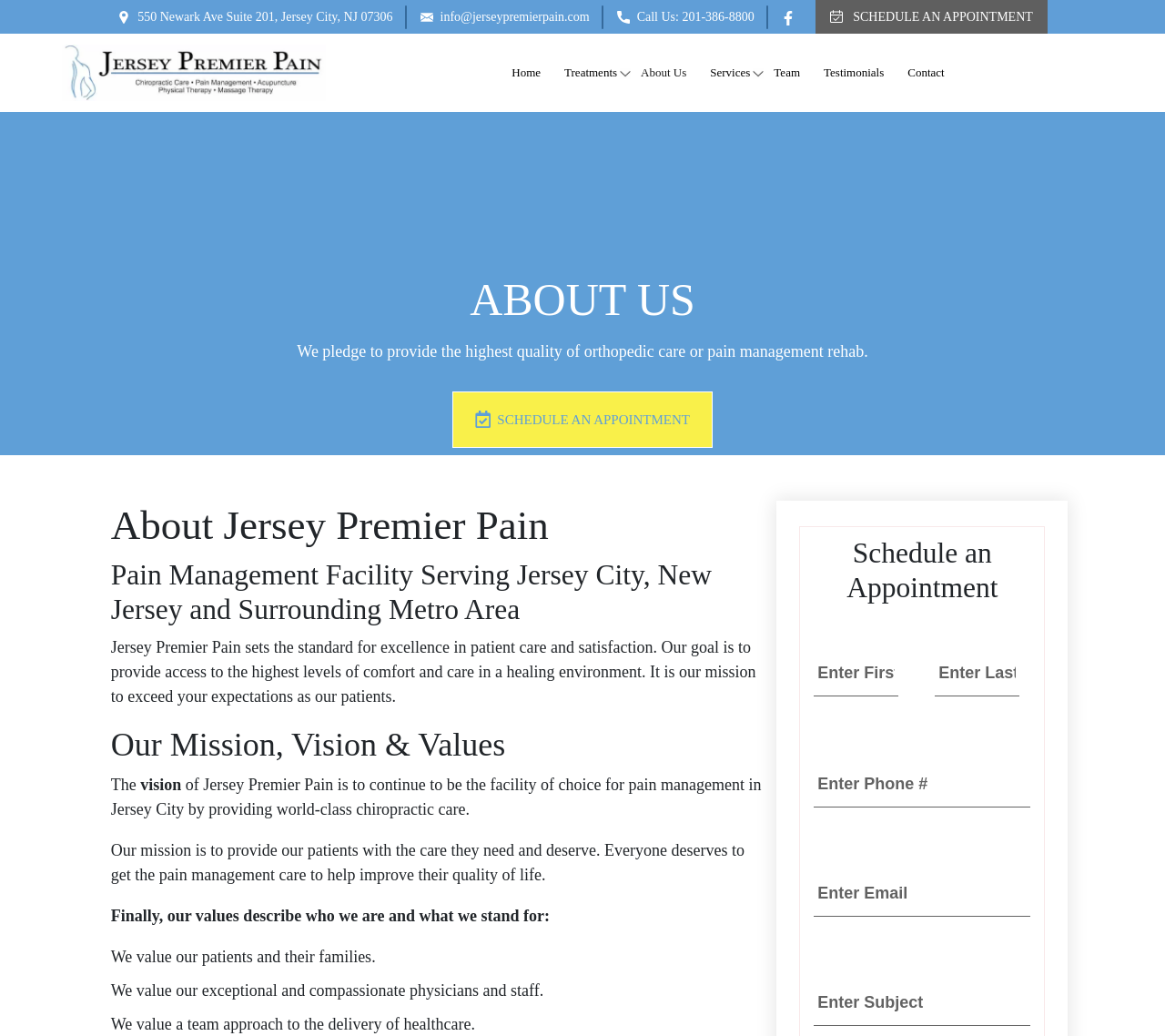Please identify the bounding box coordinates of the element that needs to be clicked to execute the following command: "Download the poster". Provide the bounding box using four float numbers between 0 and 1, formatted as [left, top, right, bottom].

None